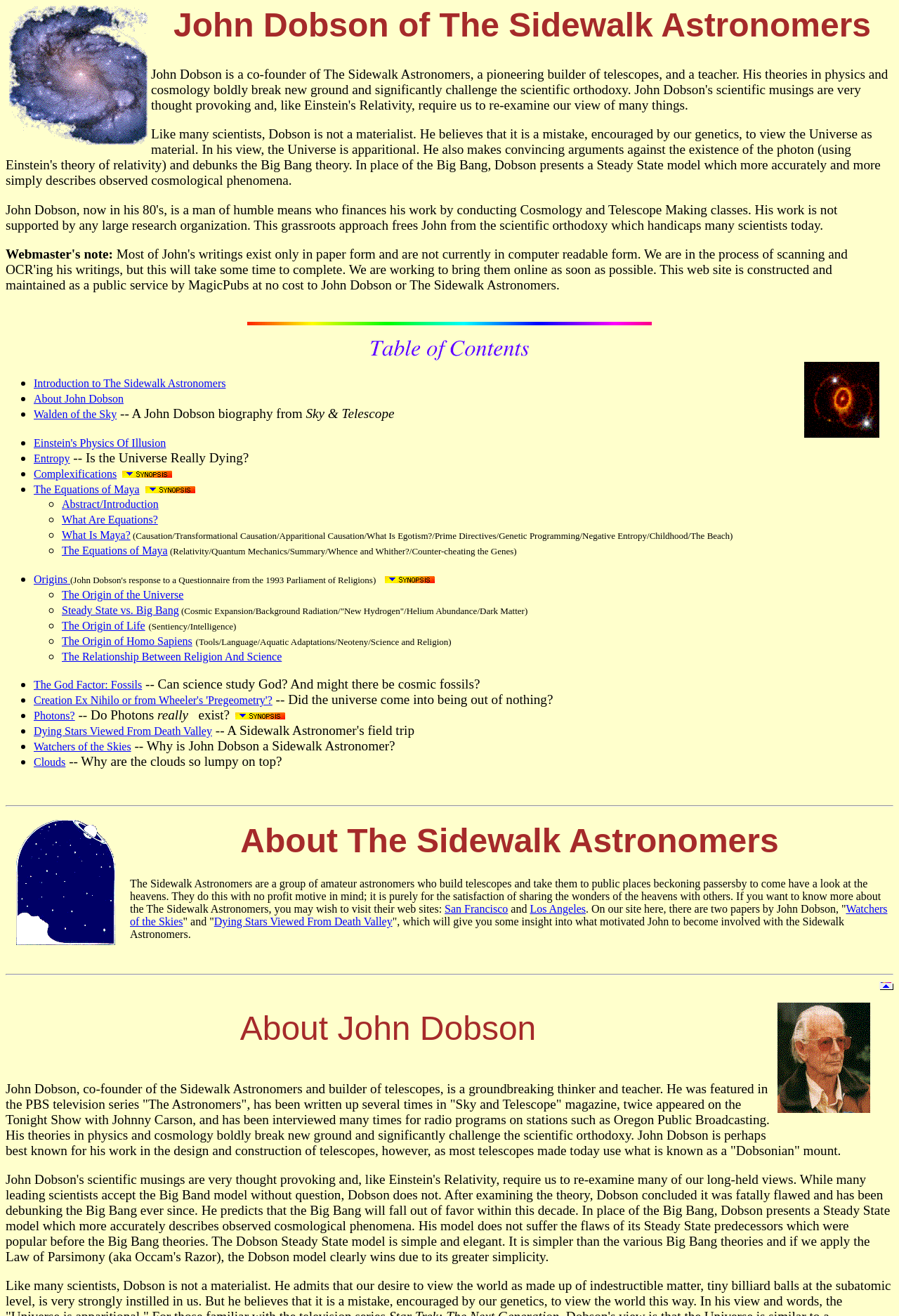Answer the question in a single word or phrase:
What is the name of the biography mentioned on the webpage?

Walden of the Sky